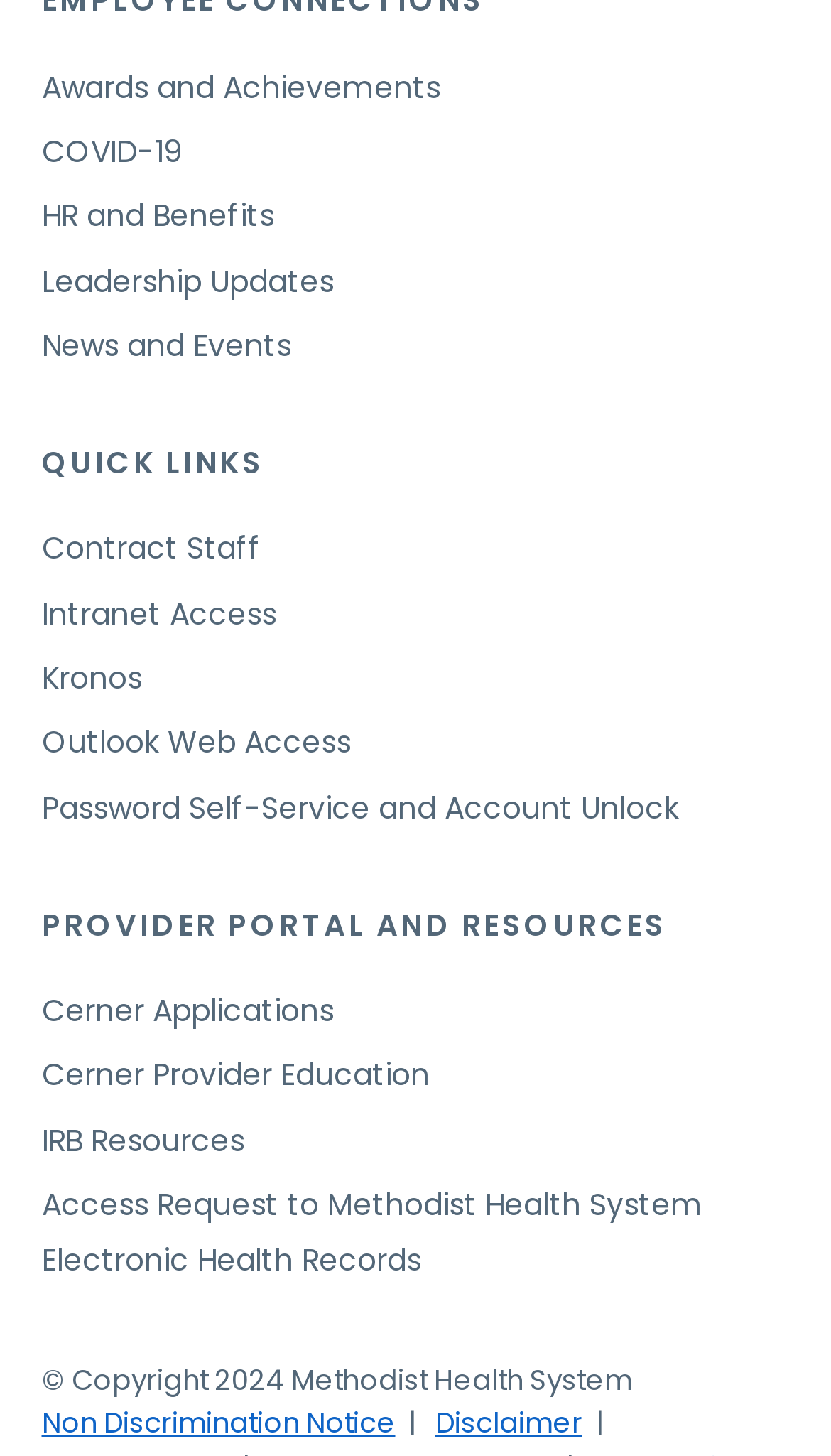What is the copyright year of Methodist Health System?
Please provide a single word or phrase as your answer based on the screenshot.

2024